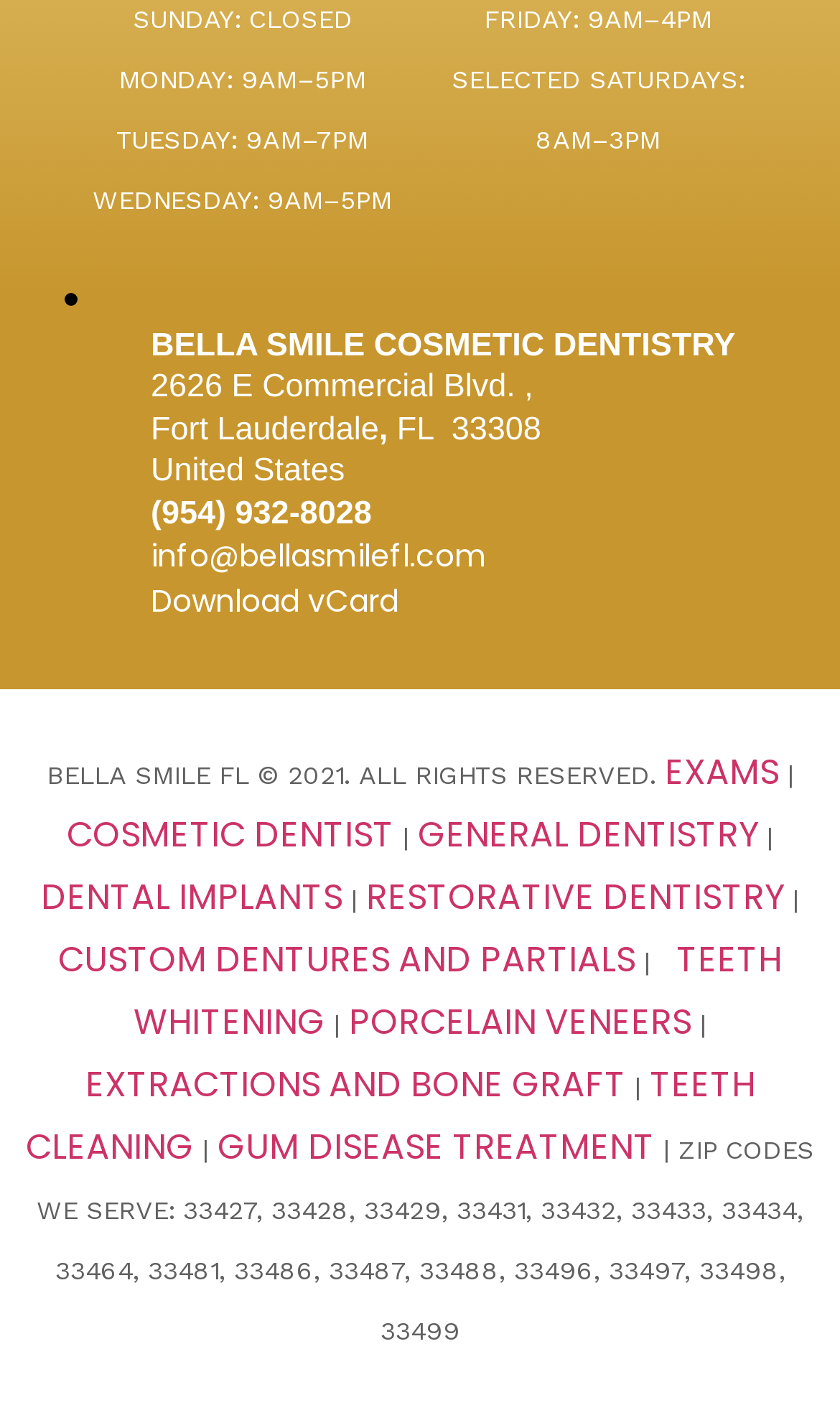Find the bounding box coordinates of the clickable region needed to perform the following instruction: "Download vCard". The coordinates should be provided as four float numbers between 0 and 1, i.e., [left, top, right, bottom].

[0.179, 0.413, 0.474, 0.444]